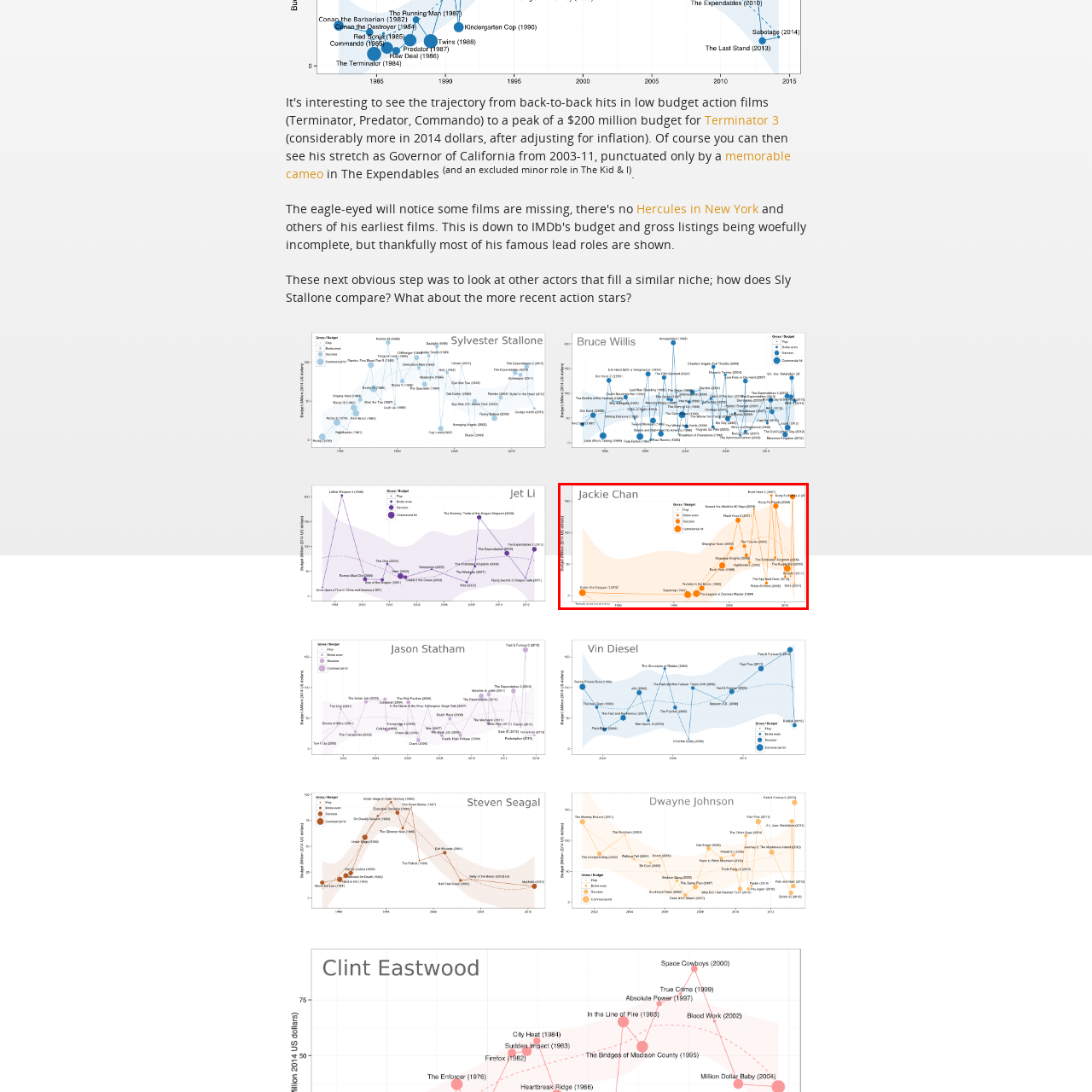Elaborate on the image enclosed by the red box with a detailed description.

This image presents a detailed graph illustrating the box office budgets of films featuring Jackie Chan, adjusted for 2014 dollars. The chart is organized chronologically along the x-axis, which spans from the early 1980s to 2012, while the y-axis indicates the budget in millions of US dollars. Each data point is represented by a distinct orange dot, with varying sizes and colors denoting specific categories: the larger dots signify higher-budget films, while the smaller ones correspond to lesser budgets. 

Notable films highlighted include "Rush Hour 2" (2001), which stands out with a significant budget, and others like "Shanghai Noon" (2000) and "The Legend of Drunken Master" (1994), showcasing the evolution of Jackie Chan's cinematic career over the decades. The accompanying light orange area represents the range of budgets across all films, providing a visual context of how Jackie Chan's movie budgets have fluctuated over time, reflecting his growing prominence in the action-comedy genre. Overall, this insightful visualization allows viewers to gauge the investment in Jackie Chan's films and their financial successes within the entertainment industry.